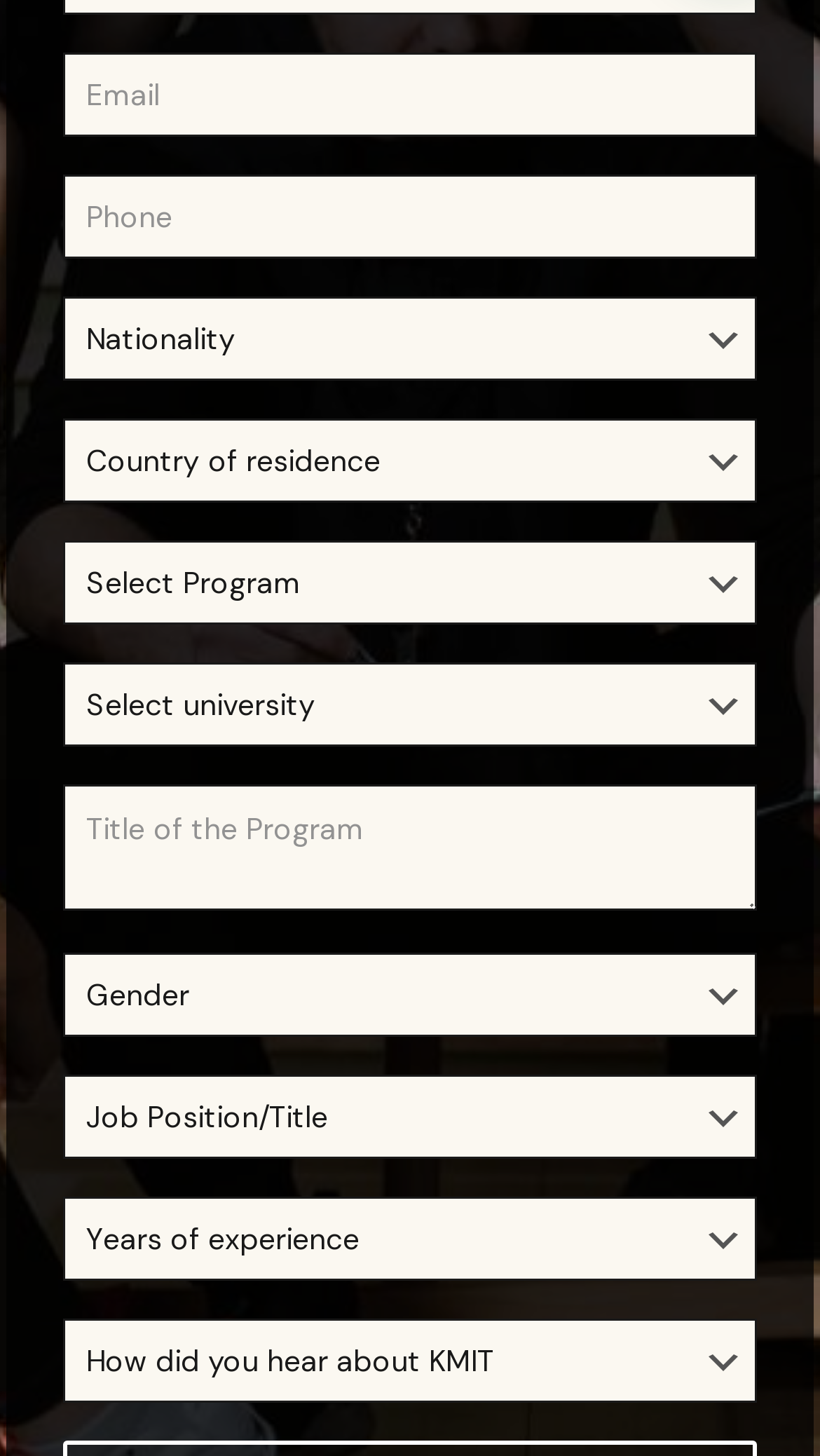Find the bounding box coordinates of the area that needs to be clicked in order to achieve the following instruction: "Type title of the program". The coordinates should be specified as four float numbers between 0 and 1, i.e., [left, top, right, bottom].

[0.077, 0.539, 0.923, 0.626]